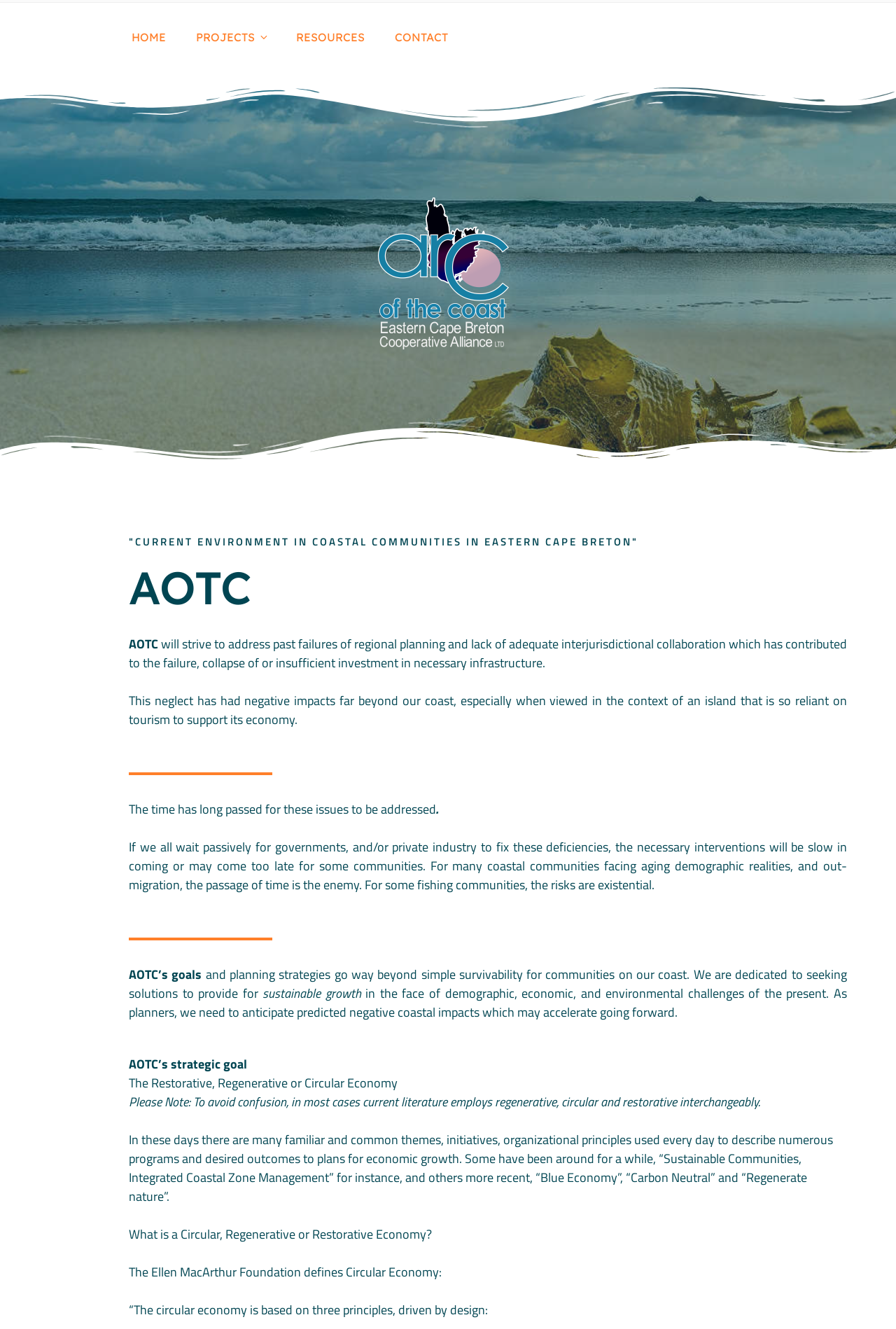Describe all significant elements and features of the webpage.

The webpage is titled "OVERVIEW – AOTC" and features a prominent link to "AOTC" at the top left corner. Below this link, there is a static text element that reads "Arc of the Coast Eastern Cape Breton Cooperative Alliance". 

To the right of these elements, a top menu navigation bar is situated, containing links to "HOME", "PROJECTS", "RESOURCES", and "CONTACT". The "CONTACT" link is accompanied by a smaller link to "1-ai-contur_RED" and an image with the same name.

Below the top menu, there is a heading that reads "CURRENT ENVIRONMENT IN COASTAL COMMUNITIES IN EASTERN CAPE BRETON", followed by another heading that reads "AOTC". 

The main content of the webpage is divided into several paragraphs of static text. The first paragraph discusses the failures of regional planning and lack of interjurisdictional collaboration, which has led to negative impacts on coastal communities. The second paragraph emphasizes the urgency of addressing these issues, as waiting for governments or private industry to fix them may be too slow or too late for some communities.

The subsequent paragraphs outline the goals and planning strategies of AOTC, which aim to provide for sustainable growth and development in the face of demographic, economic, and environmental challenges. The text also explains the concept of a restorative, regenerative, or circular economy, citing the Ellen MacArthur Foundation's definition of a circular economy based on three principles driven by design.

Throughout the webpage, there are a total of 5 headings, 7 links, 1 image, and 13 paragraphs of static text. The layout is organized, with clear headings and concise text, making it easy to follow and understand the content.